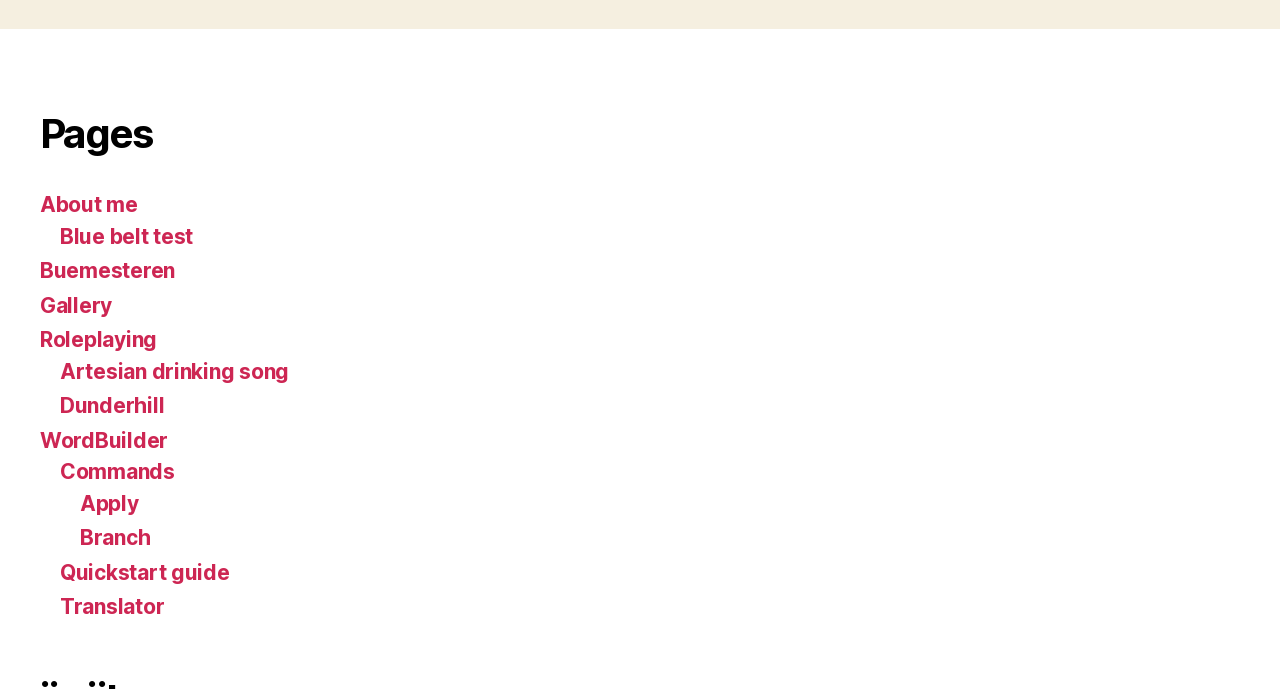Locate the bounding box coordinates of the element that needs to be clicked to carry out the instruction: "access Quickstart guide". The coordinates should be given as four float numbers ranging from 0 to 1, i.e., [left, top, right, bottom].

[0.047, 0.813, 0.179, 0.849]